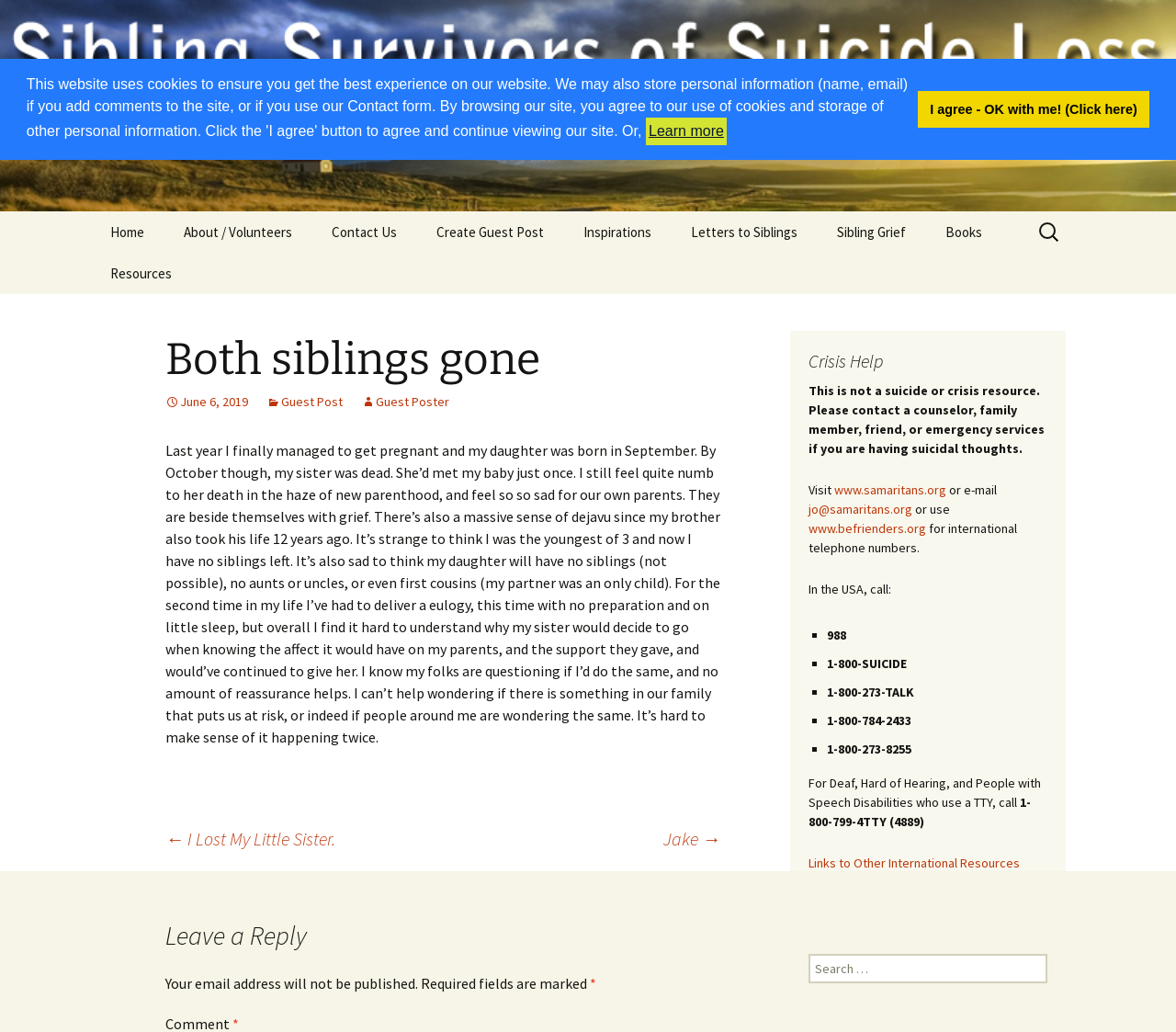Please specify the coordinates of the bounding box for the element that should be clicked to carry out this instruction: "Click the 'Learn more about cookies' button". The coordinates must be four float numbers between 0 and 1, formatted as [left, top, right, bottom].

[0.549, 0.114, 0.618, 0.141]